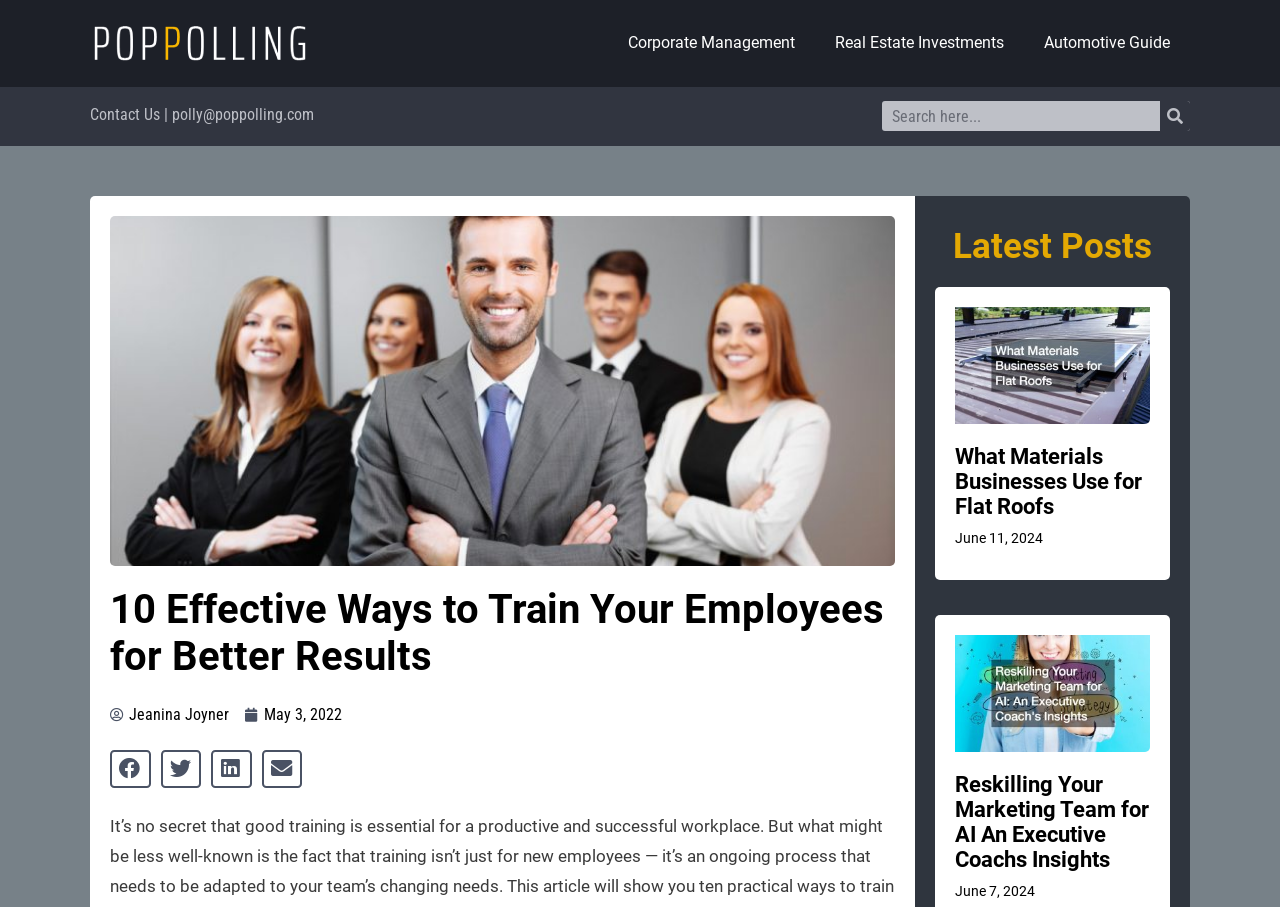Give a detailed account of the webpage, highlighting key information.

The webpage is about employee training, with a focus on 10 effective ways to train employees for better results. At the top left, there is a logo of "poppolling.com" with a link to the website. Next to it, there are three links to different categories: "Corporate Management", "Real Estate Investments", and "Automotive Guide". Below the logo, there is a "Contact Us" section with an email address.

On the top right, there is a search bar with a search button and a "Search" label. Below the search bar, there is a large image of a CEO with his employees, taking up most of the width of the page.

The main content of the page is an article titled "10 Effective Ways to Train Your Employees for Better Results", written by Jeanina Joyner and published on May 3, 2022. The article has social media sharing buttons at the bottom, allowing users to share it on Facebook, Twitter, LinkedIn, or via email.

On the right side of the page, there is a section titled "Latest Posts", which lists three recent articles with their titles, links, and publication dates. The articles are about flat roofs, reskilling marketing teams for AI, and other business-related topics.